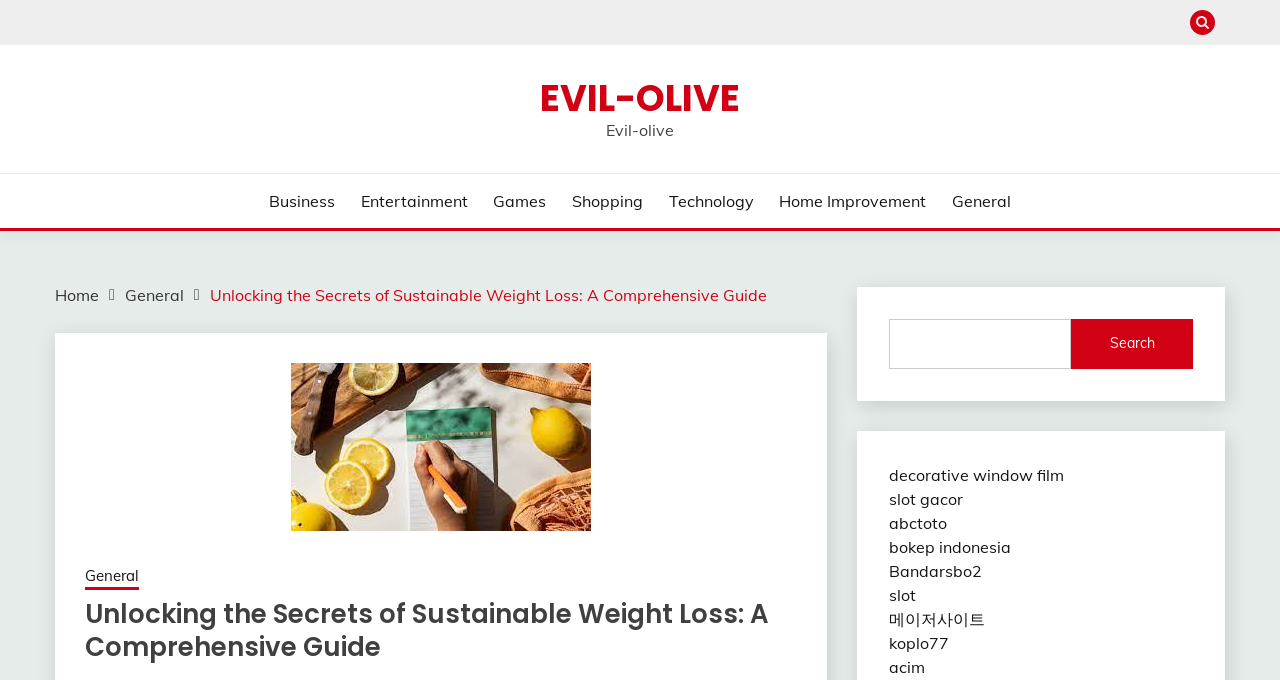Determine the bounding box coordinates for the area you should click to complete the following instruction: "Visit the EVIL-OLIVE website".

[0.422, 0.106, 0.578, 0.182]